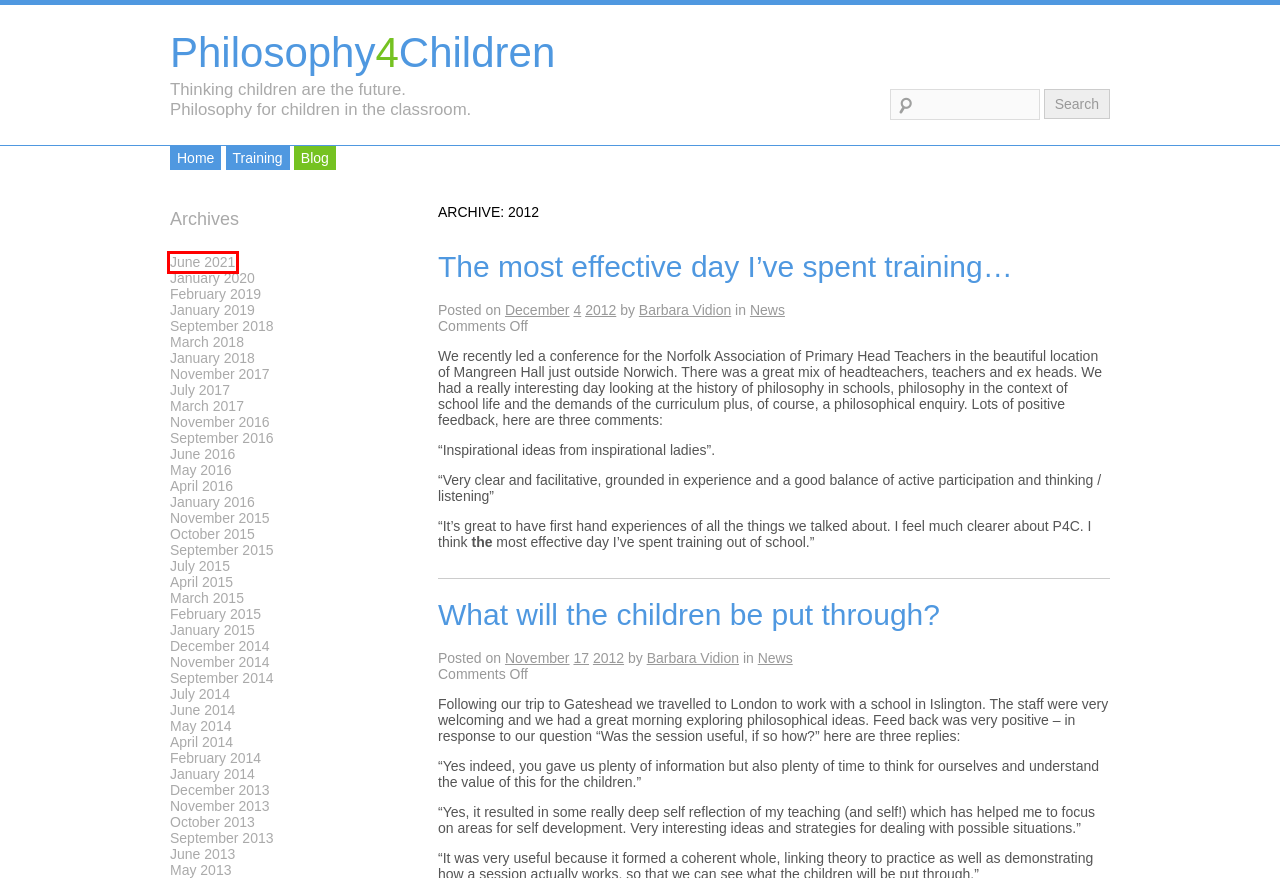You are provided with a screenshot of a webpage where a red rectangle bounding box surrounds an element. Choose the description that best matches the new webpage after clicking the element in the red bounding box. Here are the choices:
A. Philosophy4Children | 2015 | July
B. Philosophy4Children | 2021 | June
C. Philosophy4Children
D. Philosophy4Children | 2016 | November
E. Philosophy4Children | 2016 | April
F. Philosophy4Children | Blog
G. Philosophy4Children | 2013 | December
H. Philosophy4Children | 2018 | September

B